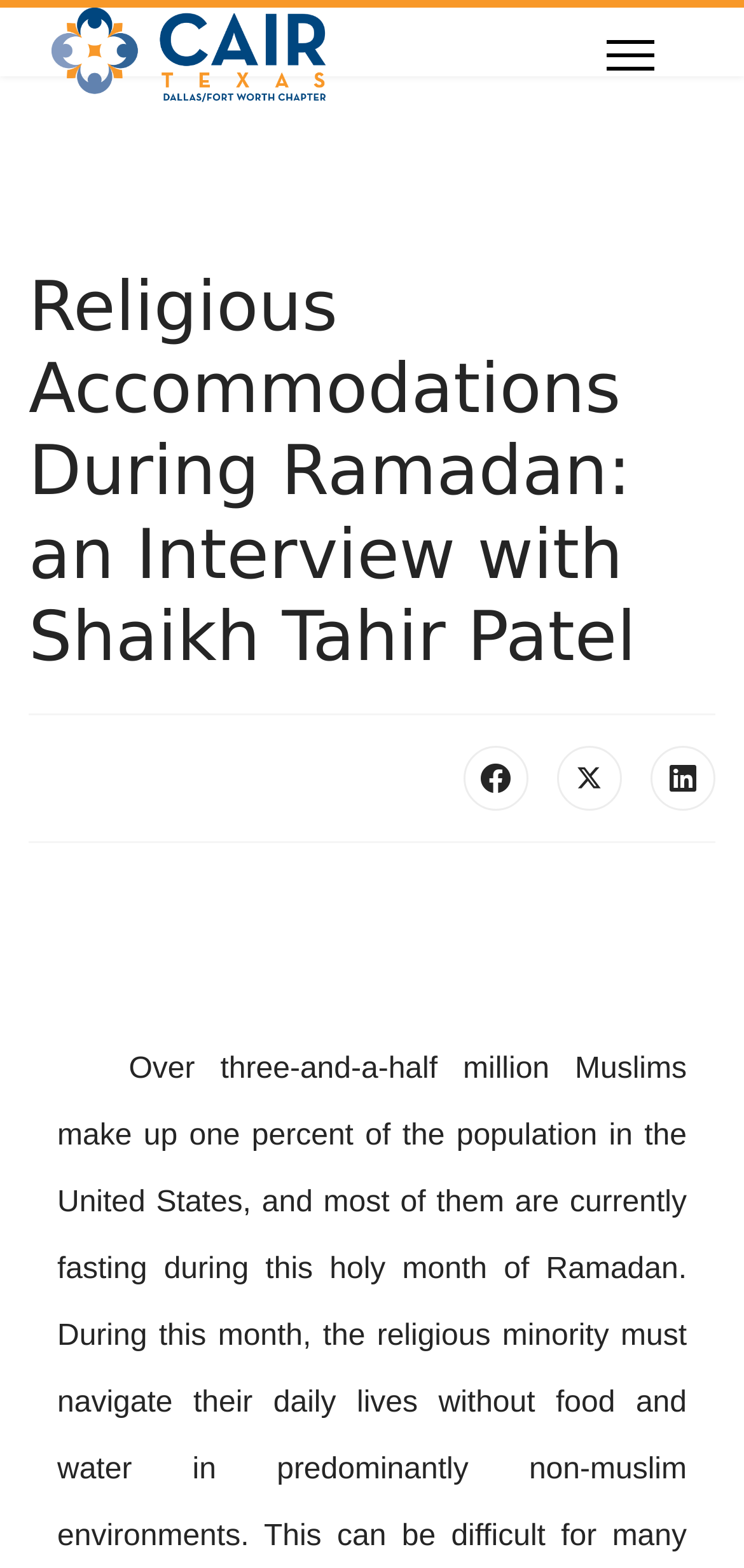Calculate the bounding box coordinates of the UI element given the description: "aria-label="Menu" title="Menu"".

[0.815, 0.019, 0.879, 0.051]